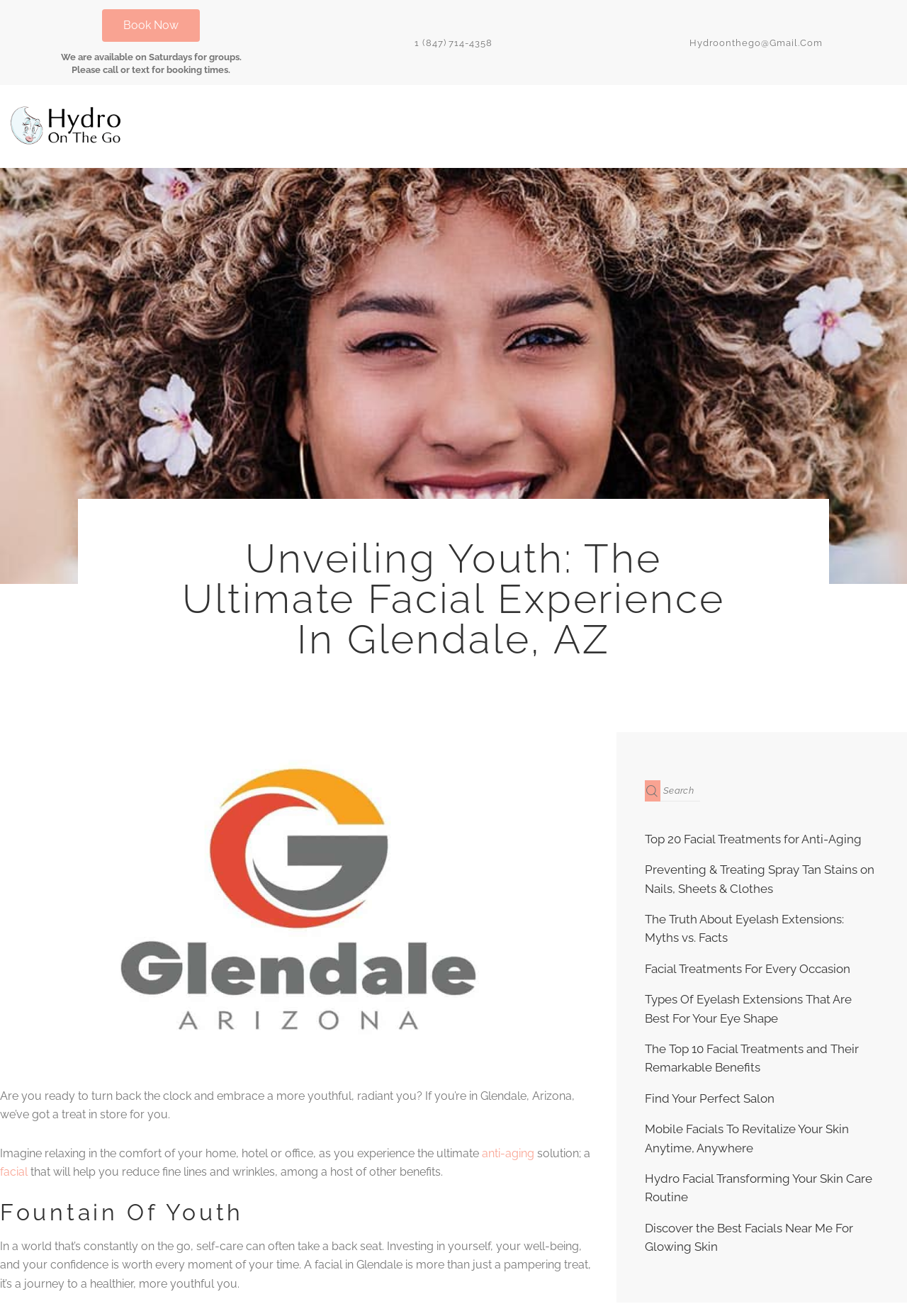What is the email address for booking?
Observe the image and answer the question with a one-word or short phrase response.

Hydroonthego@Gmail.Com